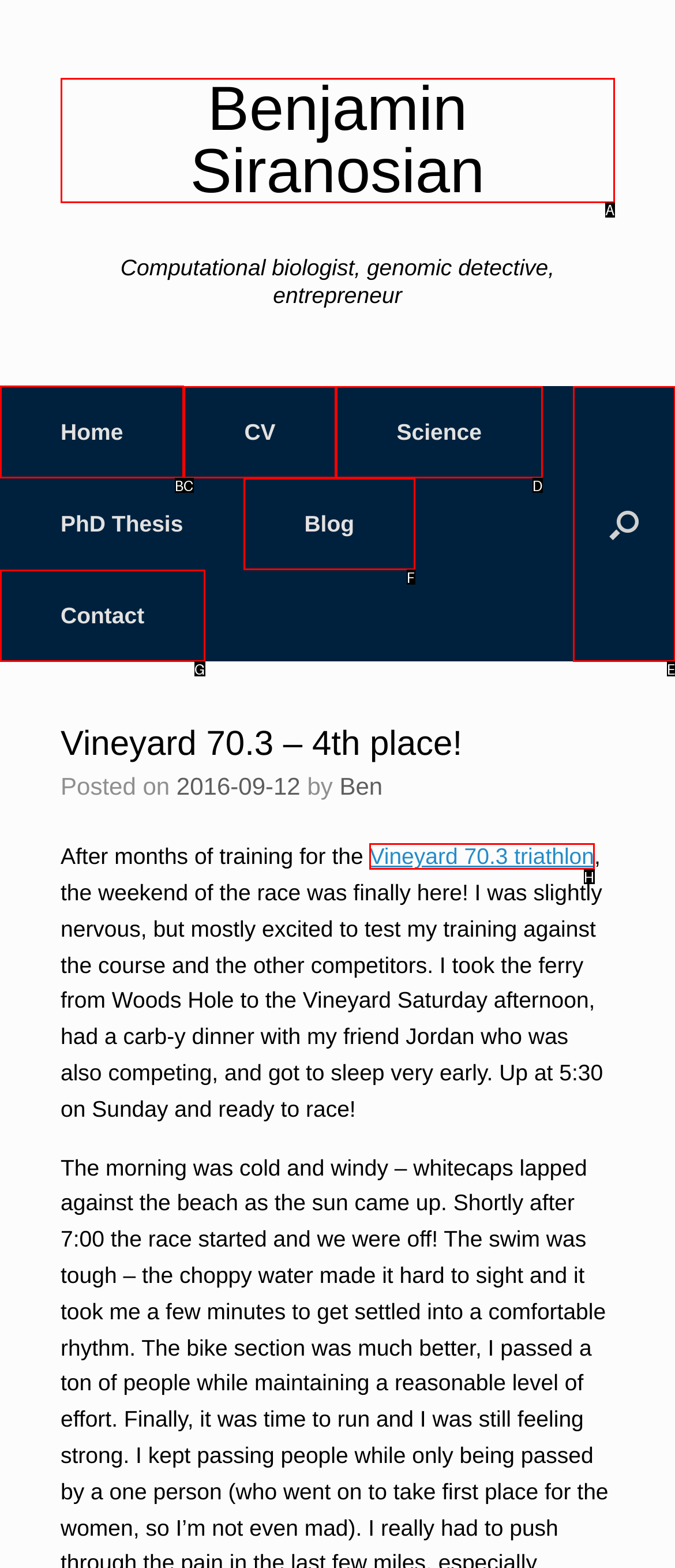Which option should be clicked to complete this task: Share this story
Reply with the letter of the correct choice from the given choices.

None